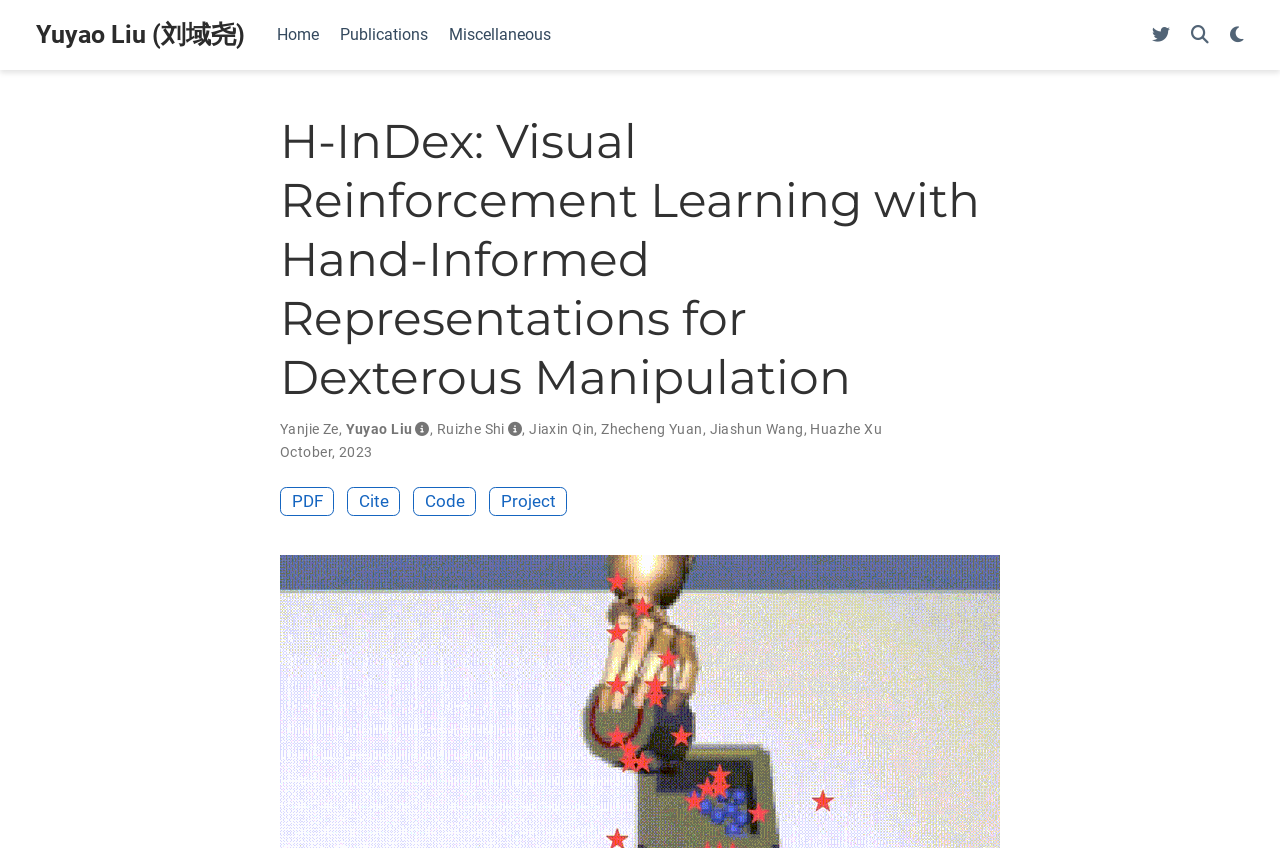Please locate the clickable area by providing the bounding box coordinates to follow this instruction: "search for something".

[0.93, 0.028, 0.945, 0.055]